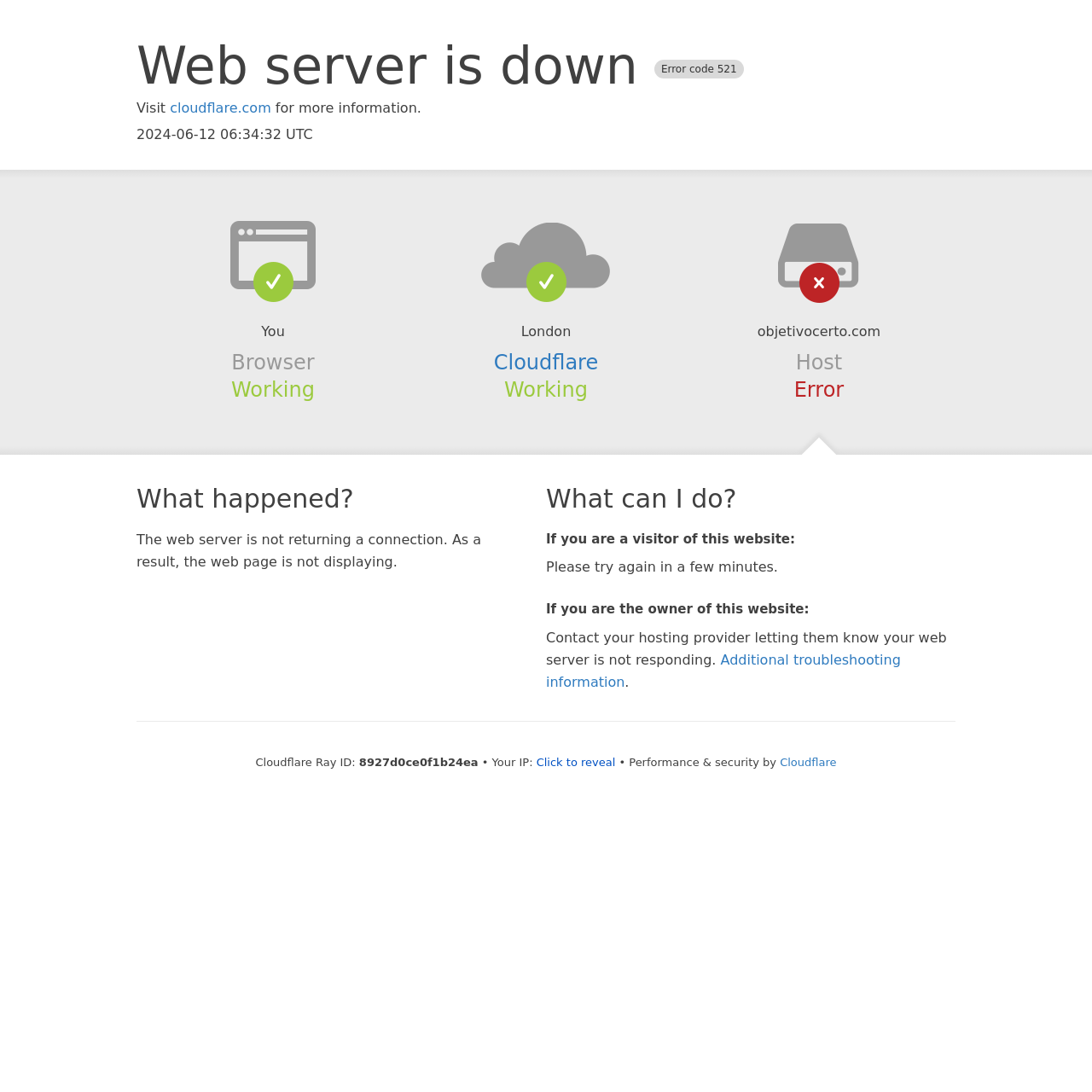Could you please study the image and provide a detailed answer to the question:
What is the error code?

The error code is mentioned in the heading 'Web server is down Error code 521' at the top of the webpage.